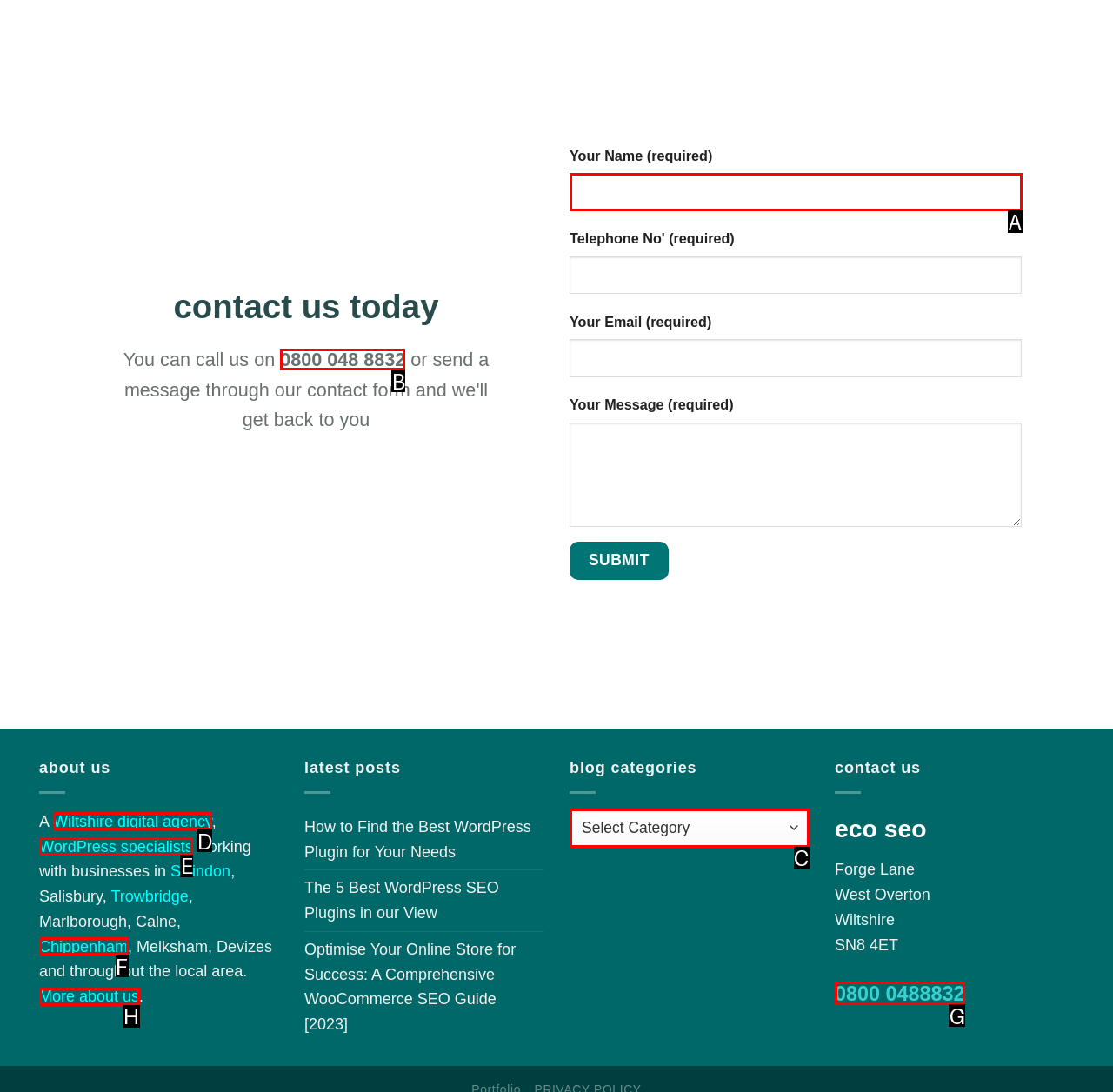Select the correct UI element to complete the task: Call the phone number
Please provide the letter of the chosen option.

B